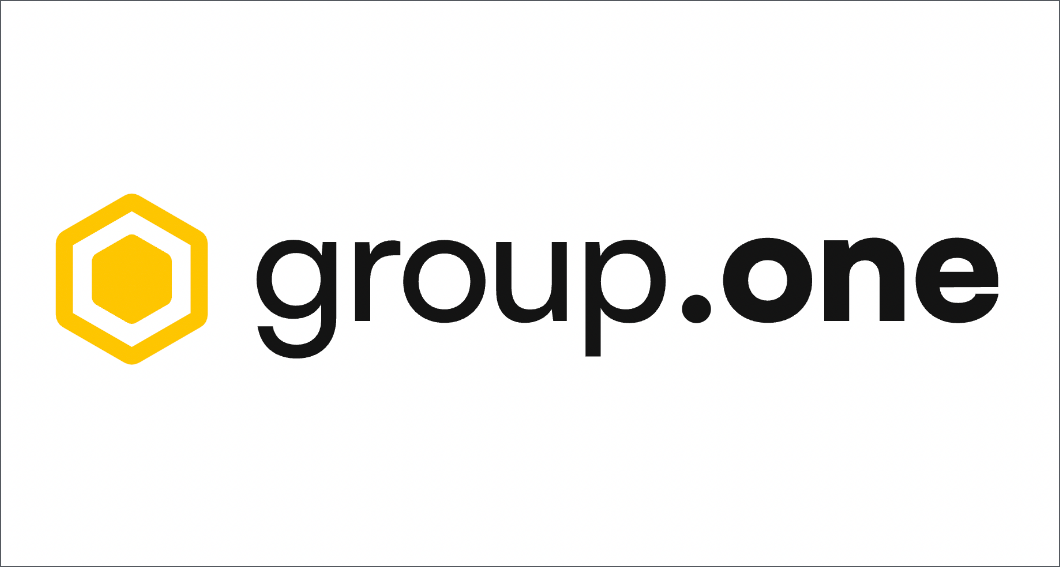What is the font style of the text 'group.one'?
Based on the screenshot, answer the question with a single word or phrase.

Bold black